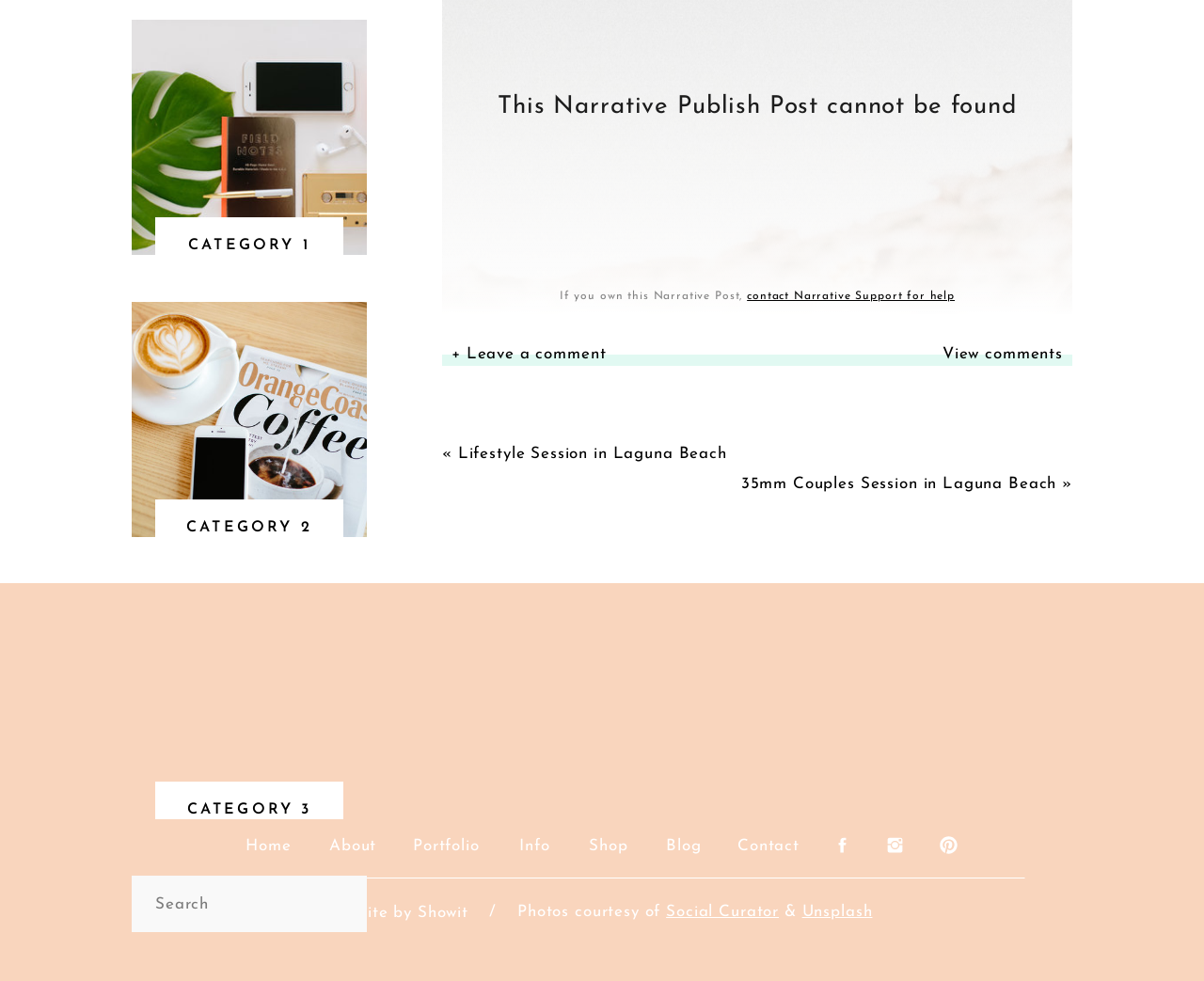Determine the bounding box coordinates for the area that should be clicked to carry out the following instruction: "View Art Lessons".

None